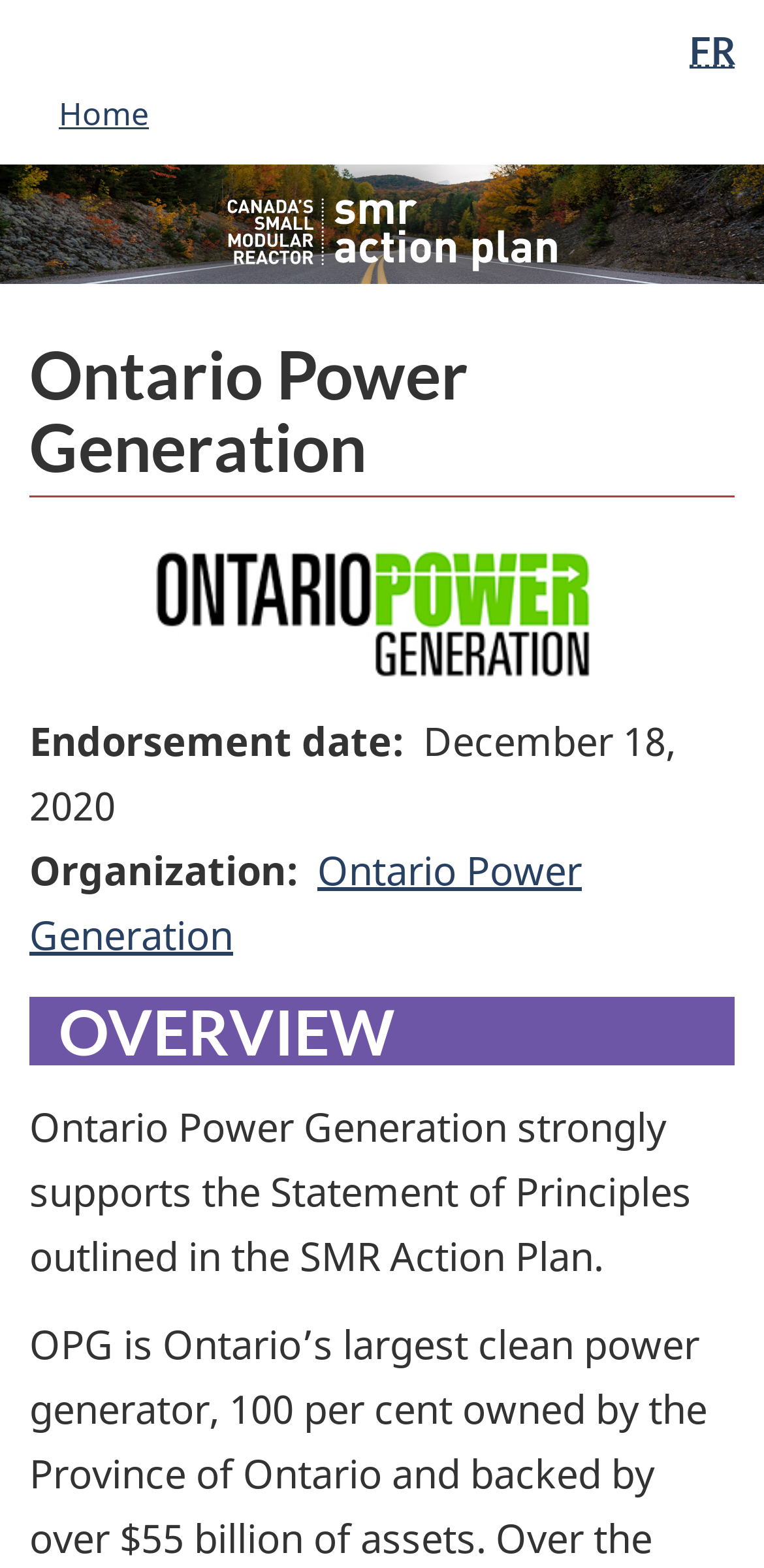Extract the main heading from the webpage content.

Ontario Power Generation